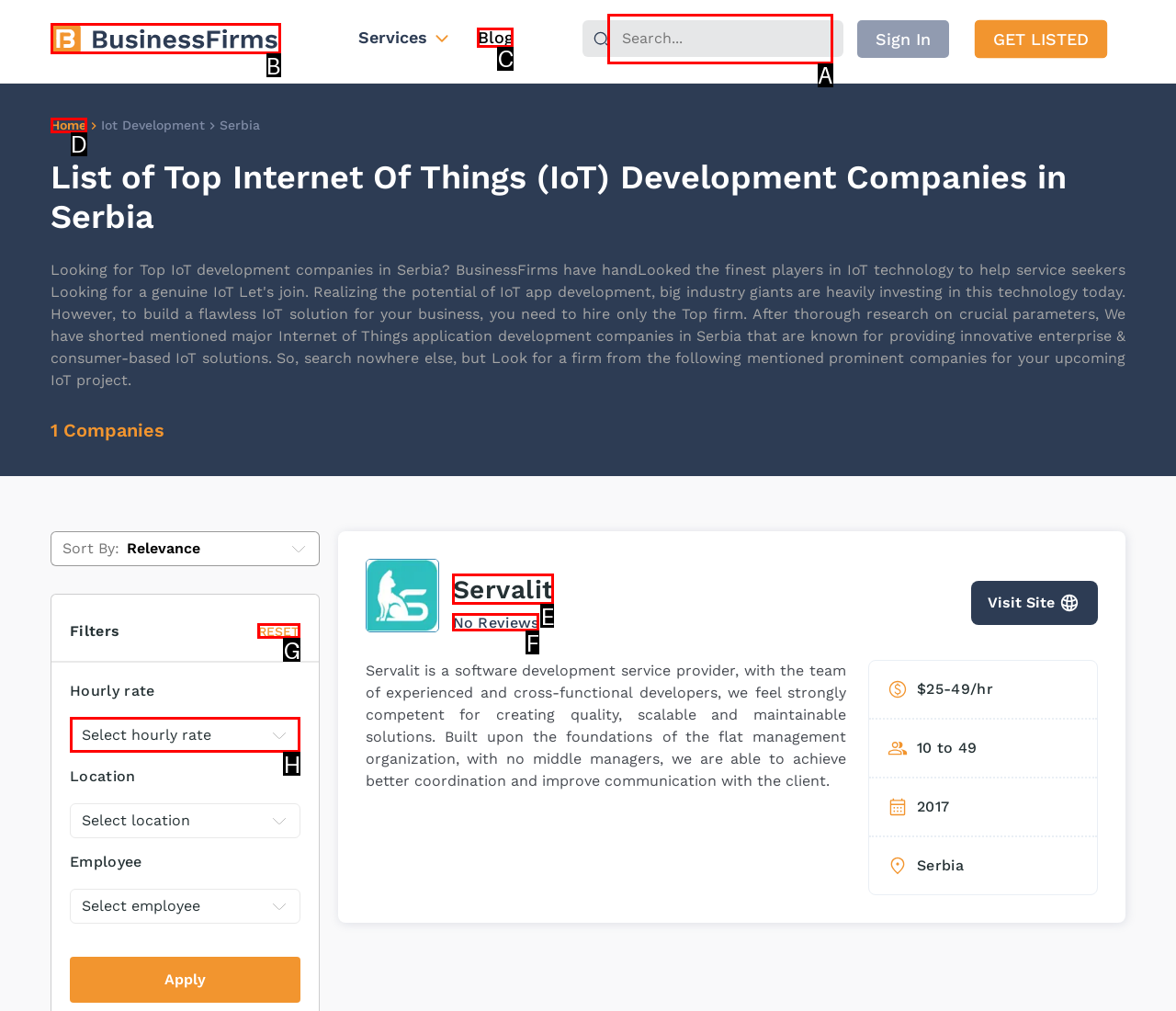From the given options, tell me which letter should be clicked to complete this task: Search for IoT development companies
Answer with the letter only.

A